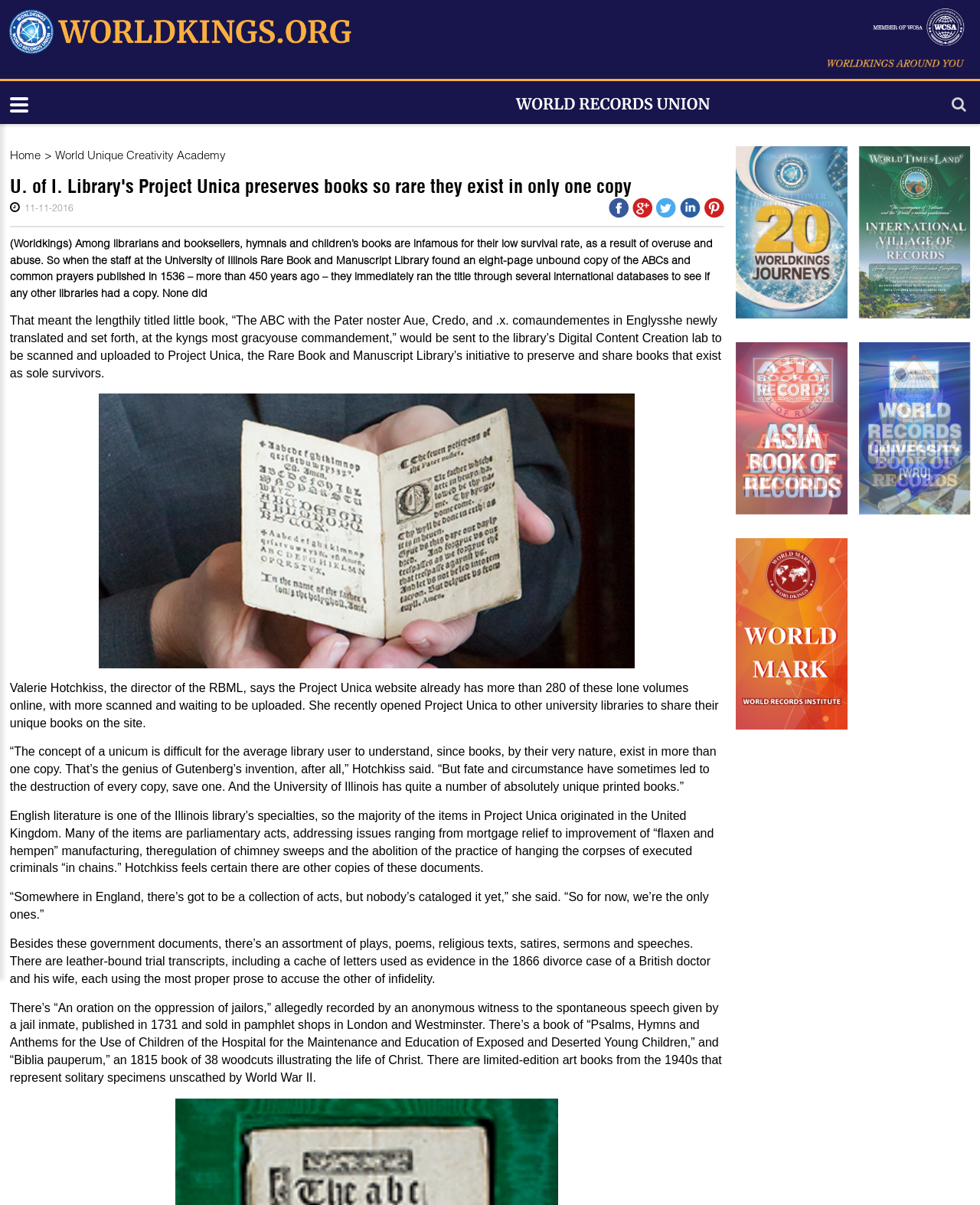Locate the bounding box of the UI element described in the following text: "title="World Records University"".

[0.876, 0.284, 0.99, 0.427]